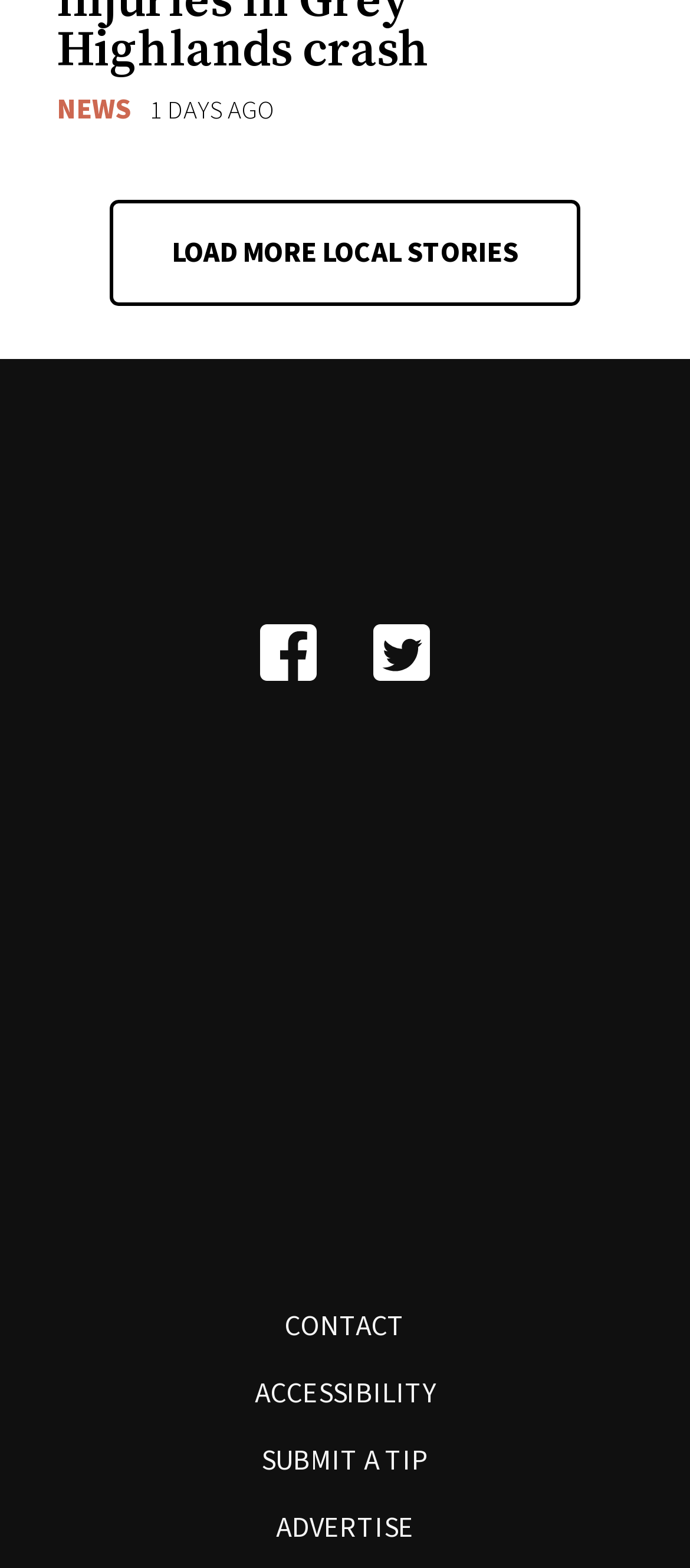Can you look at the image and give a comprehensive answer to the question:
How many radio stations are listed?

I counted the links to radio stations, which are '101.7 The One', 'Cool 94.5', and 'CKNX AM920', so there are 3 radio stations listed.